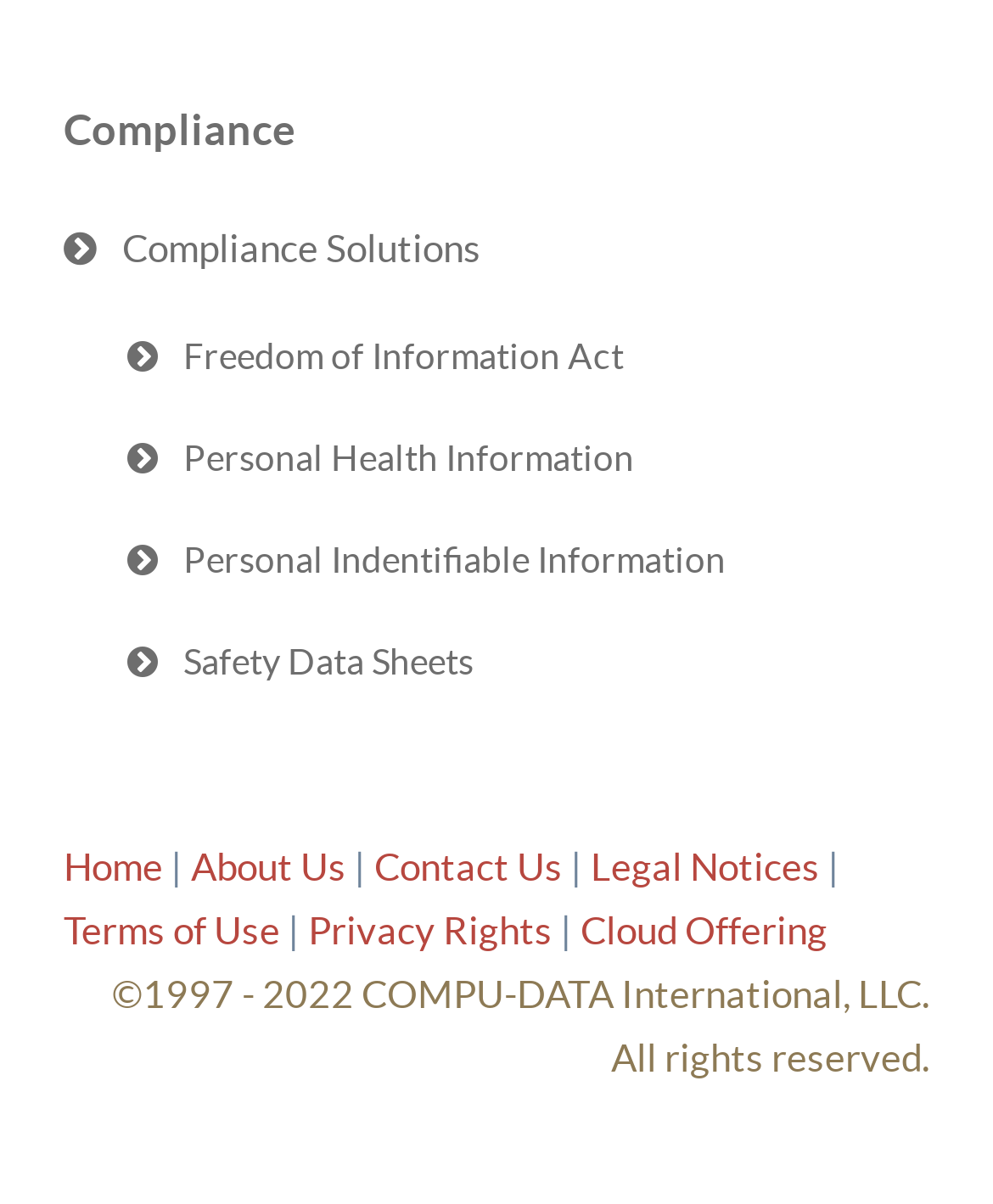Please reply with a single word or brief phrase to the question: 
What is the first compliance solution listed?

Freedom of Information Act